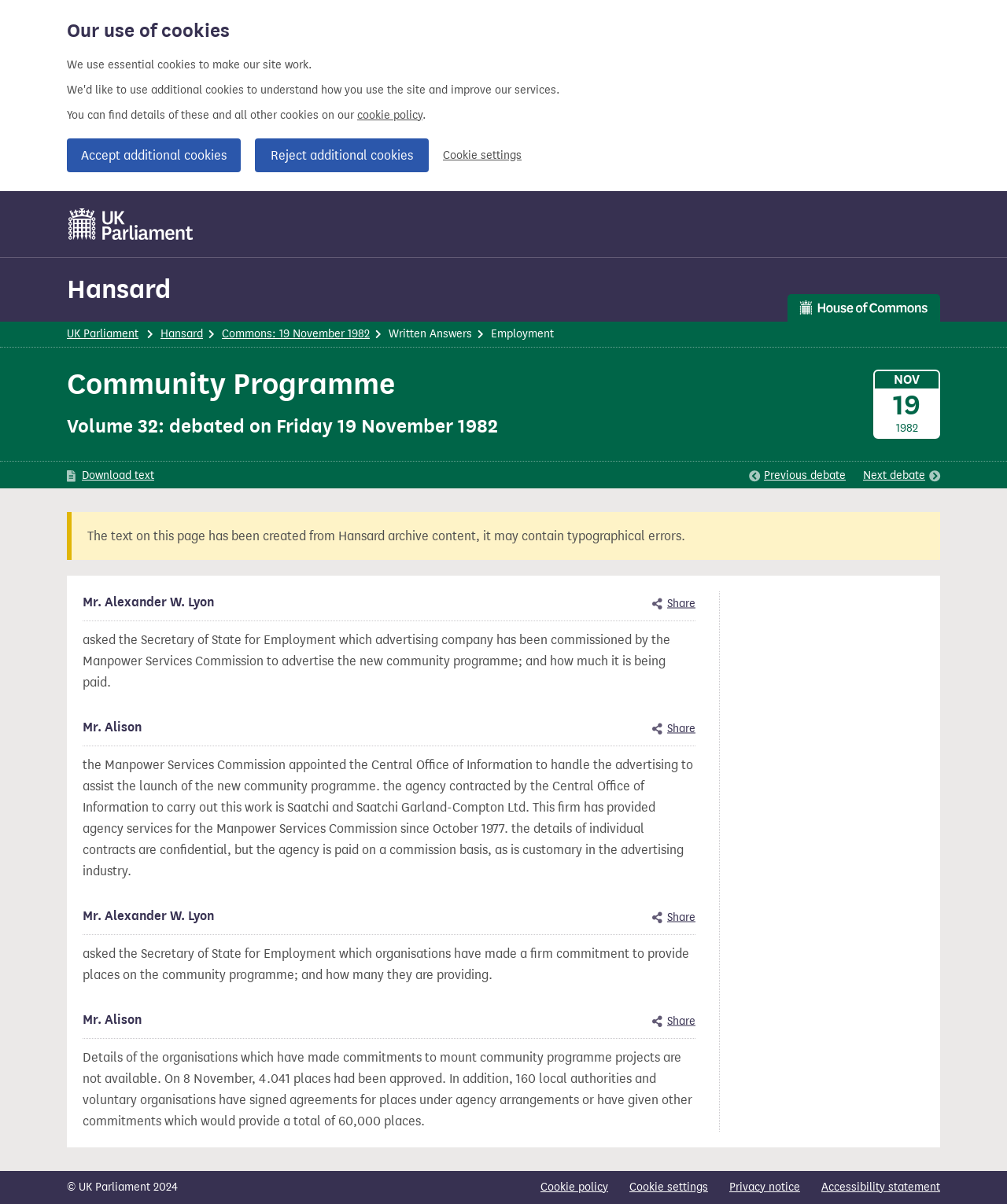What is the name of the programme being discussed?
Please give a detailed and elaborate explanation in response to the question.

The question can be answered by looking at the heading 'Community Programme' on the webpage, which is located within the main element and has a bounding box coordinate of [0.066, 0.304, 0.711, 0.334]. This heading is a prominent element on the page and indicates the topic of discussion.